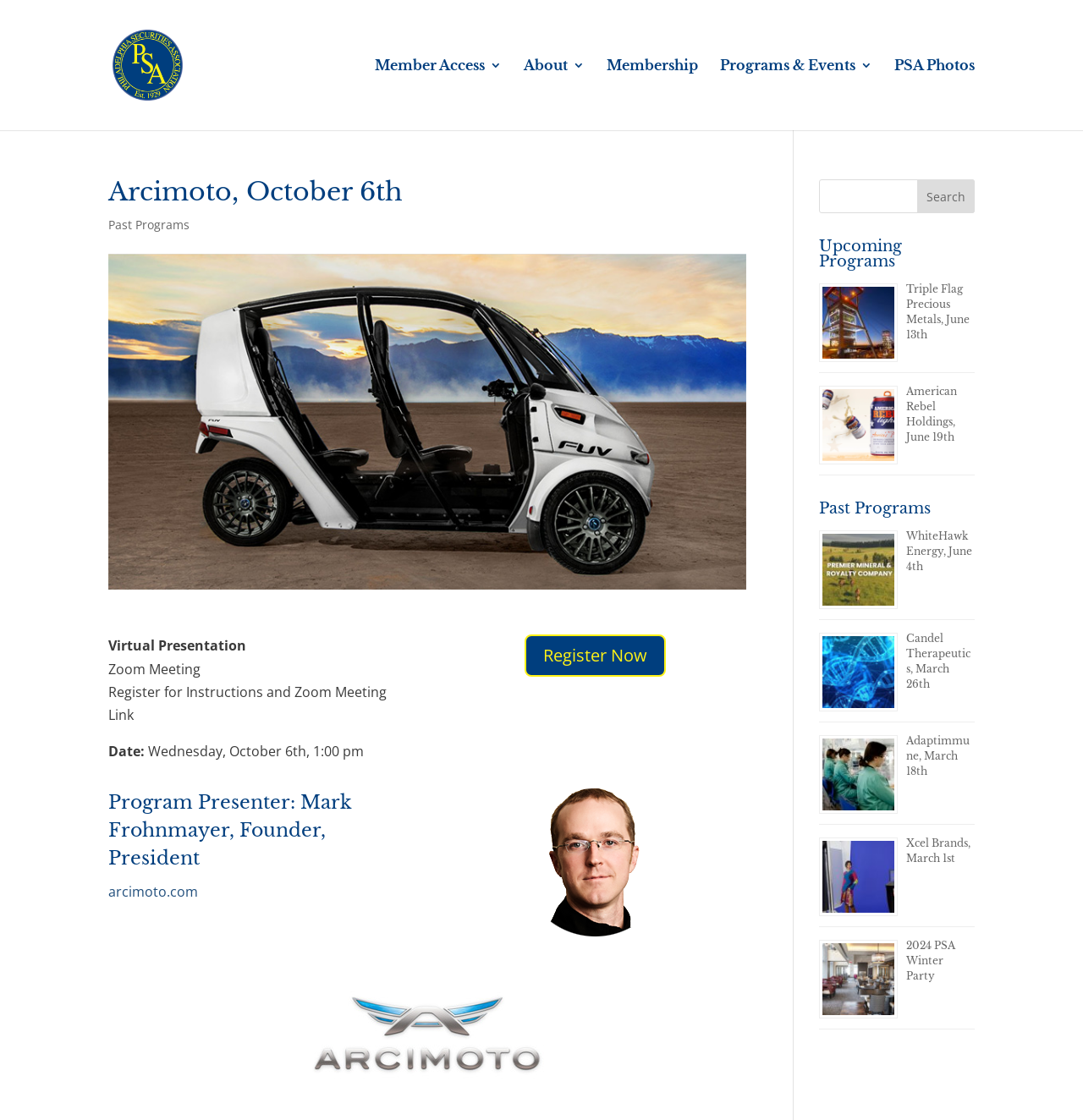Please identify the primary heading of the webpage and give its text content.

Arcimoto, October 6th